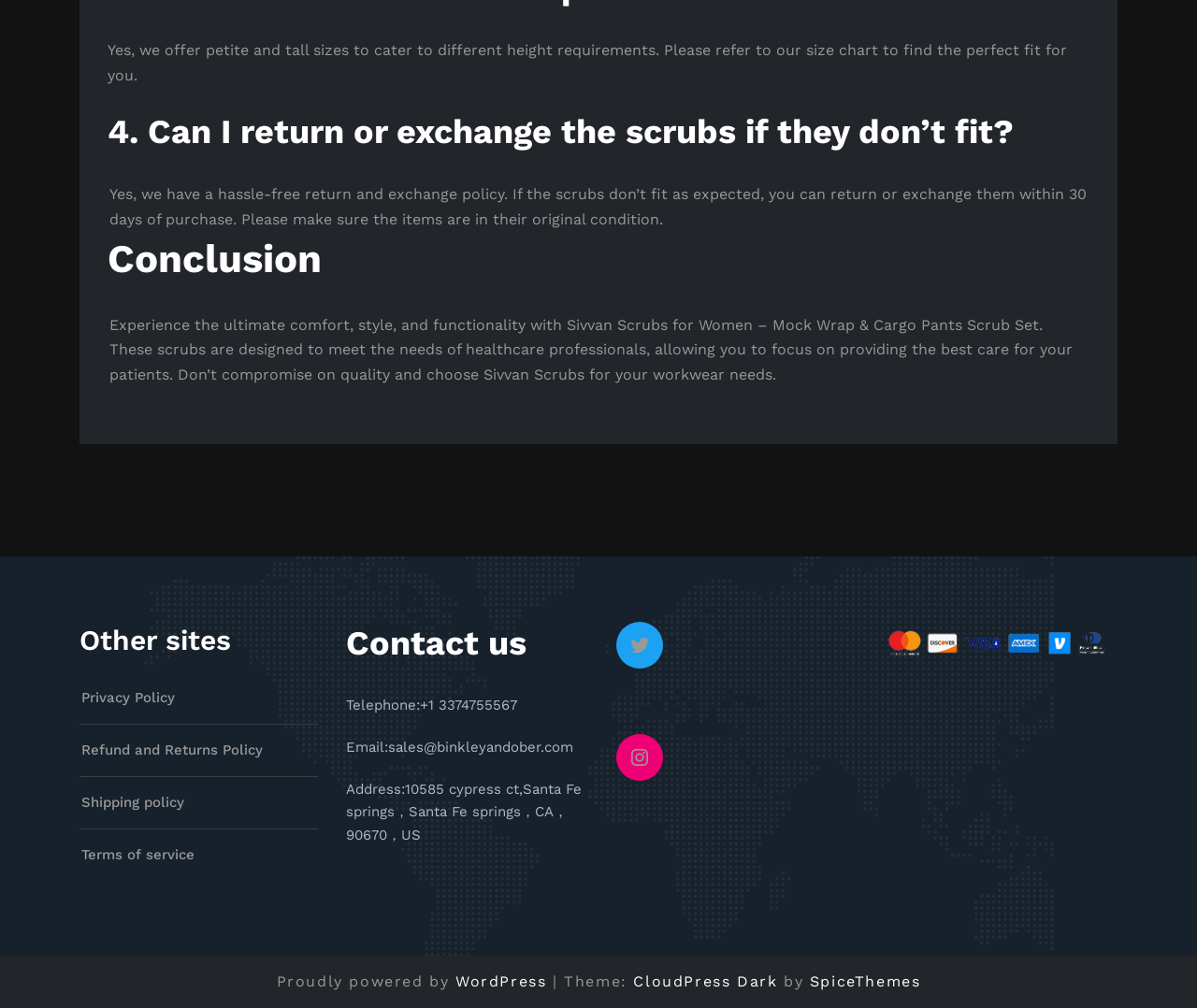Determine the bounding box coordinates for the area that should be clicked to carry out the following instruction: "Contact us by phone".

[0.289, 0.691, 0.432, 0.707]